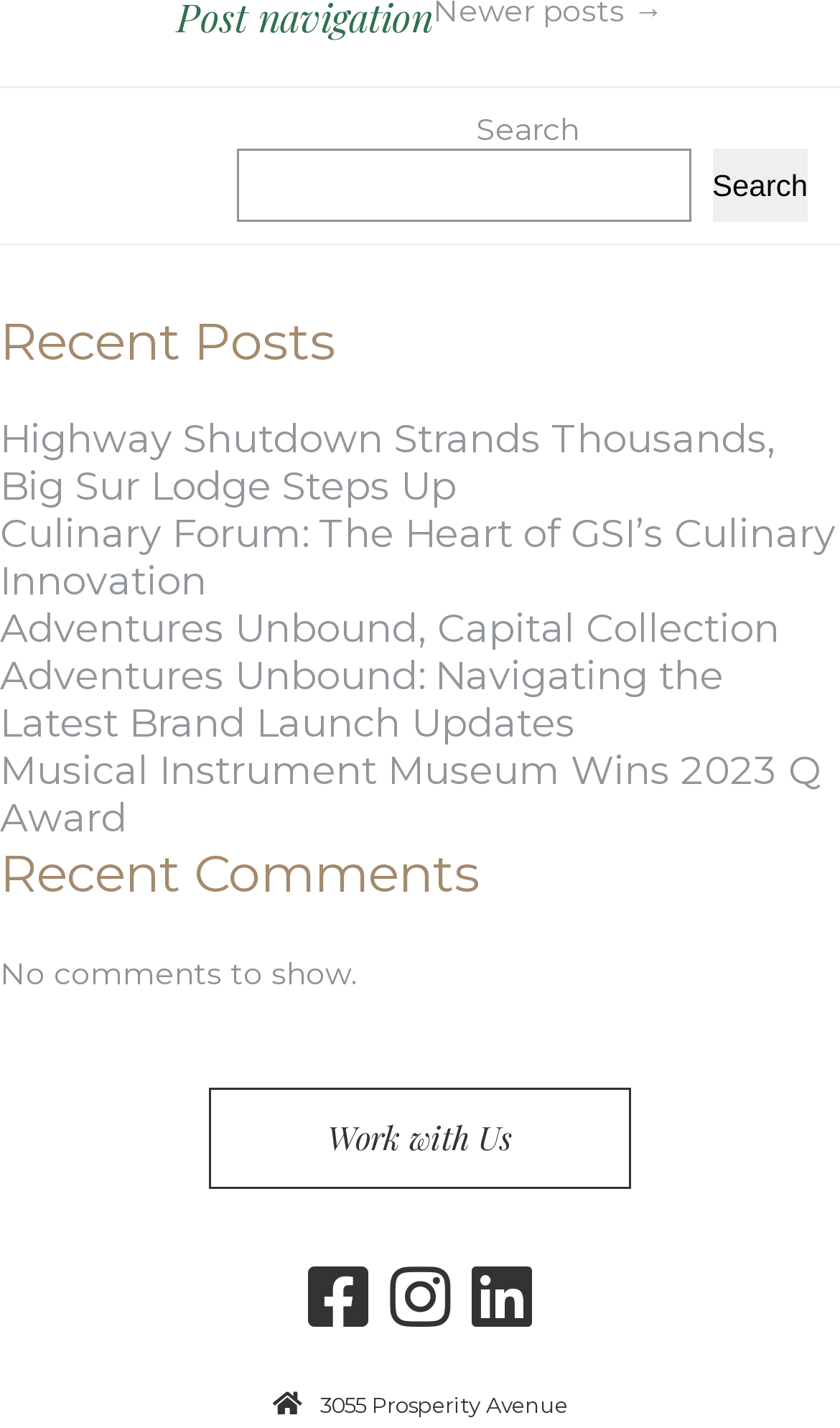Locate the coordinates of the bounding box for the clickable region that fulfills this instruction: "Contact us".

None